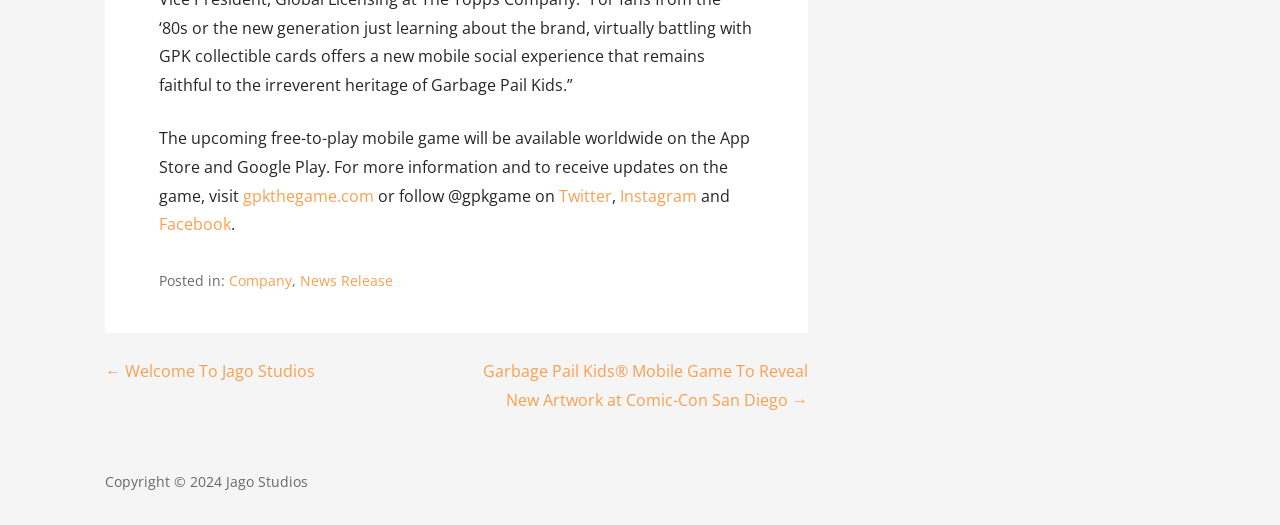Locate the bounding box coordinates of the element's region that should be clicked to carry out the following instruction: "visit the game's official website". The coordinates need to be four float numbers between 0 and 1, i.e., [left, top, right, bottom].

[0.187, 0.352, 0.292, 0.393]